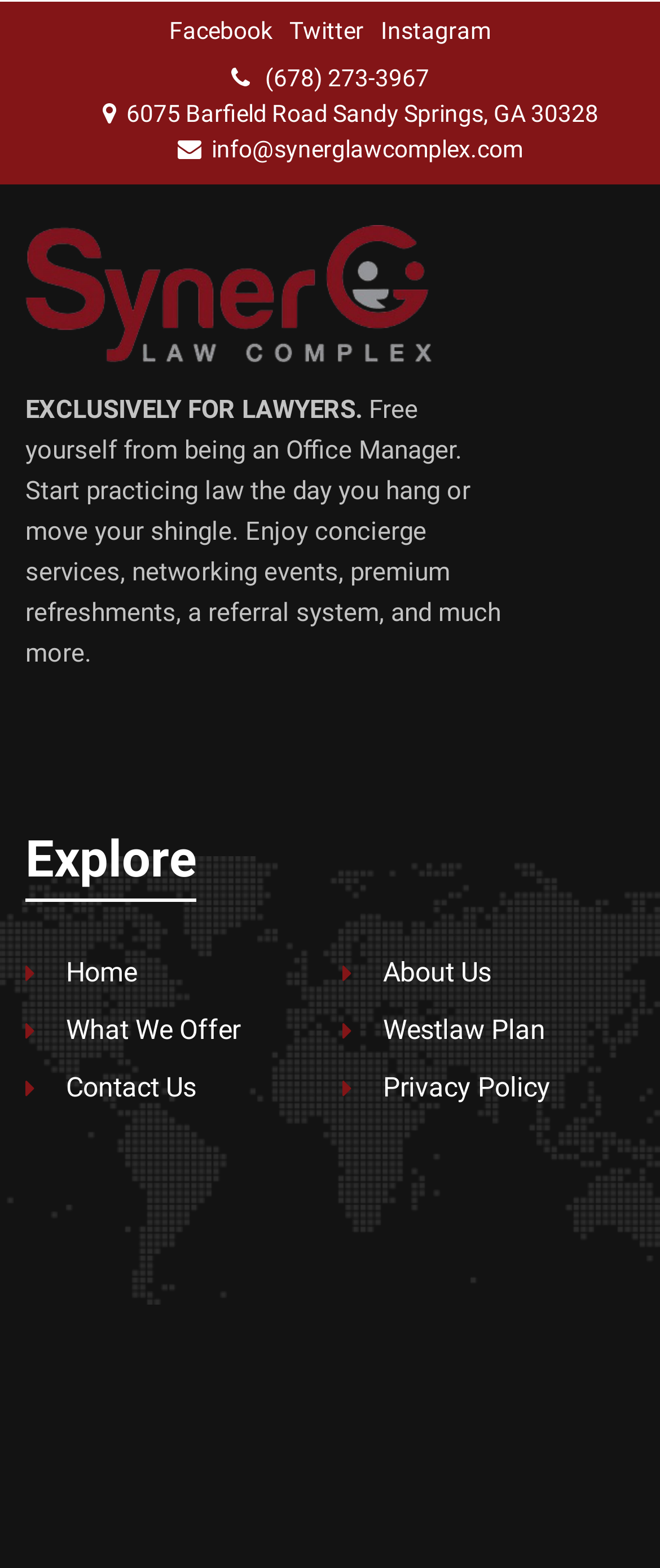Find the bounding box coordinates for the area that should be clicked to accomplish the instruction: "Visit Facebook".

[0.256, 0.001, 0.413, 0.039]